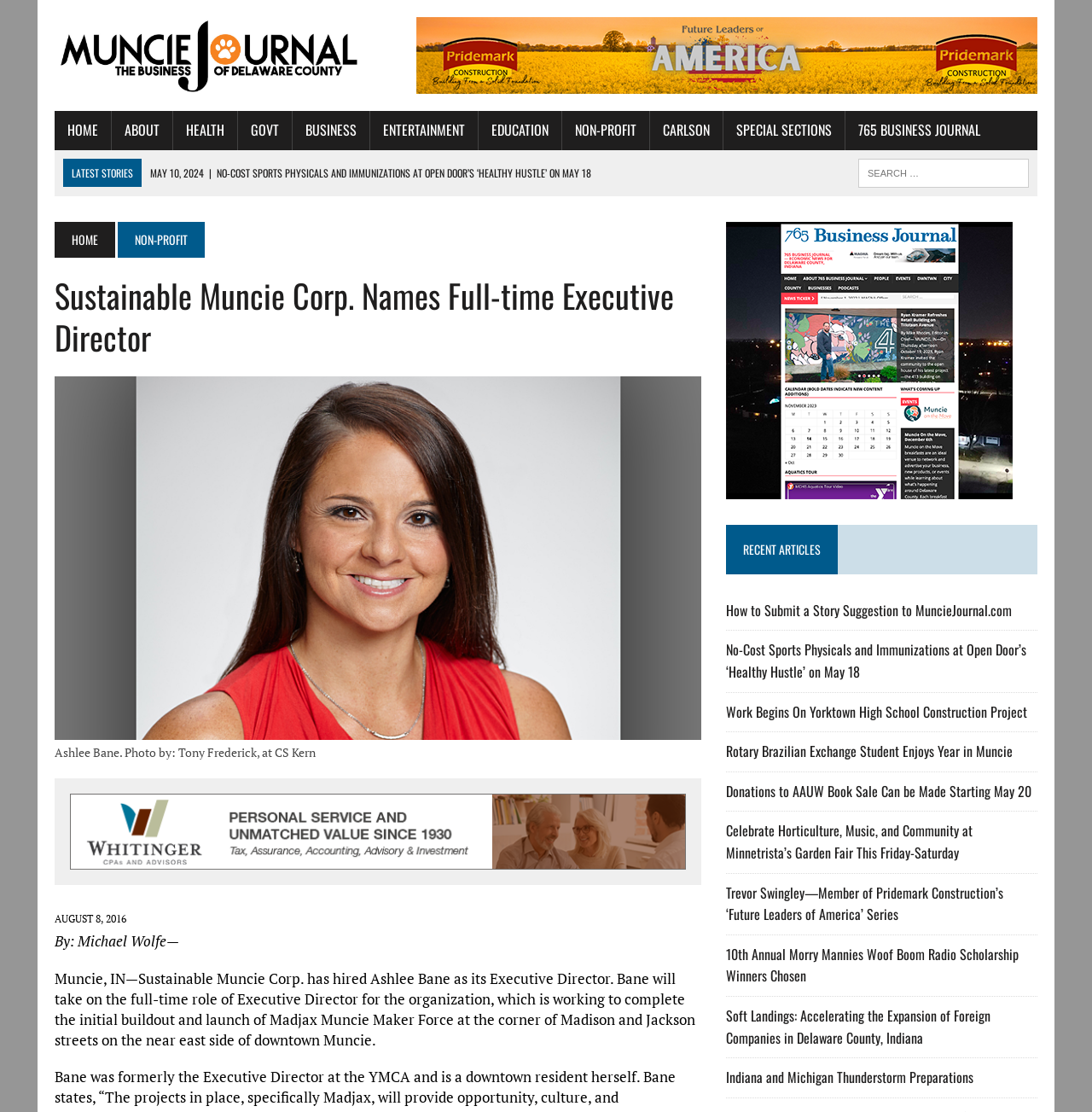Please locate the bounding box coordinates of the element that needs to be clicked to achieve the following instruction: "Search for something". The coordinates should be four float numbers between 0 and 1, i.e., [left, top, right, bottom].

[0.786, 0.142, 0.942, 0.169]